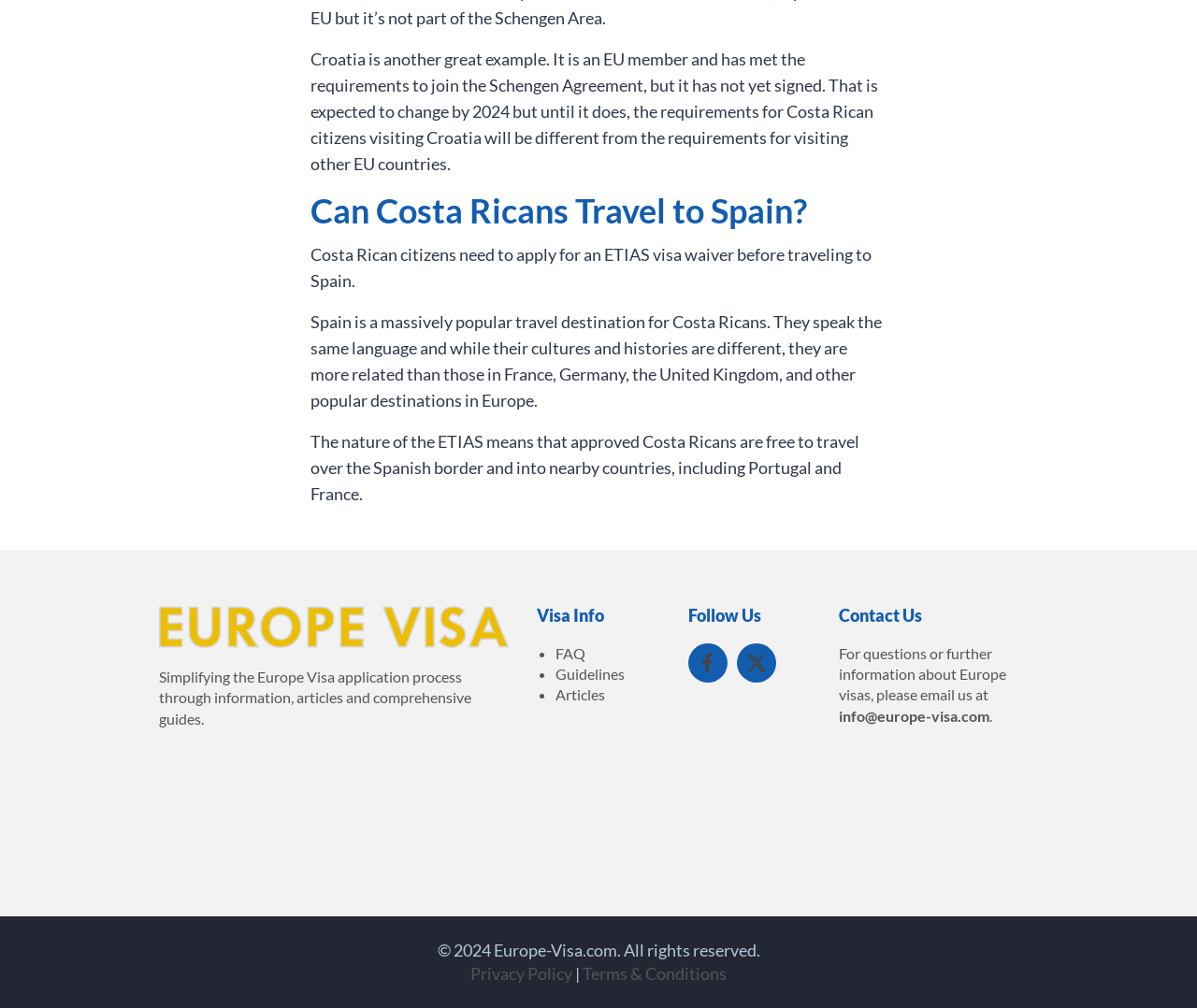Given the following UI element description: "Privacy Policy", find the bounding box coordinates in the webpage screenshot.

[0.393, 0.956, 0.478, 0.976]